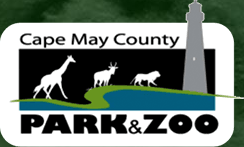Use the information in the screenshot to answer the question comprehensively: What is depicted on the right side of the logo?

The design of the logo is framed by a stylized green landscape that includes a winding path, leading to a tall lighthouse depicted on the right side, which adds to the overall aesthetic of nature and wildlife.